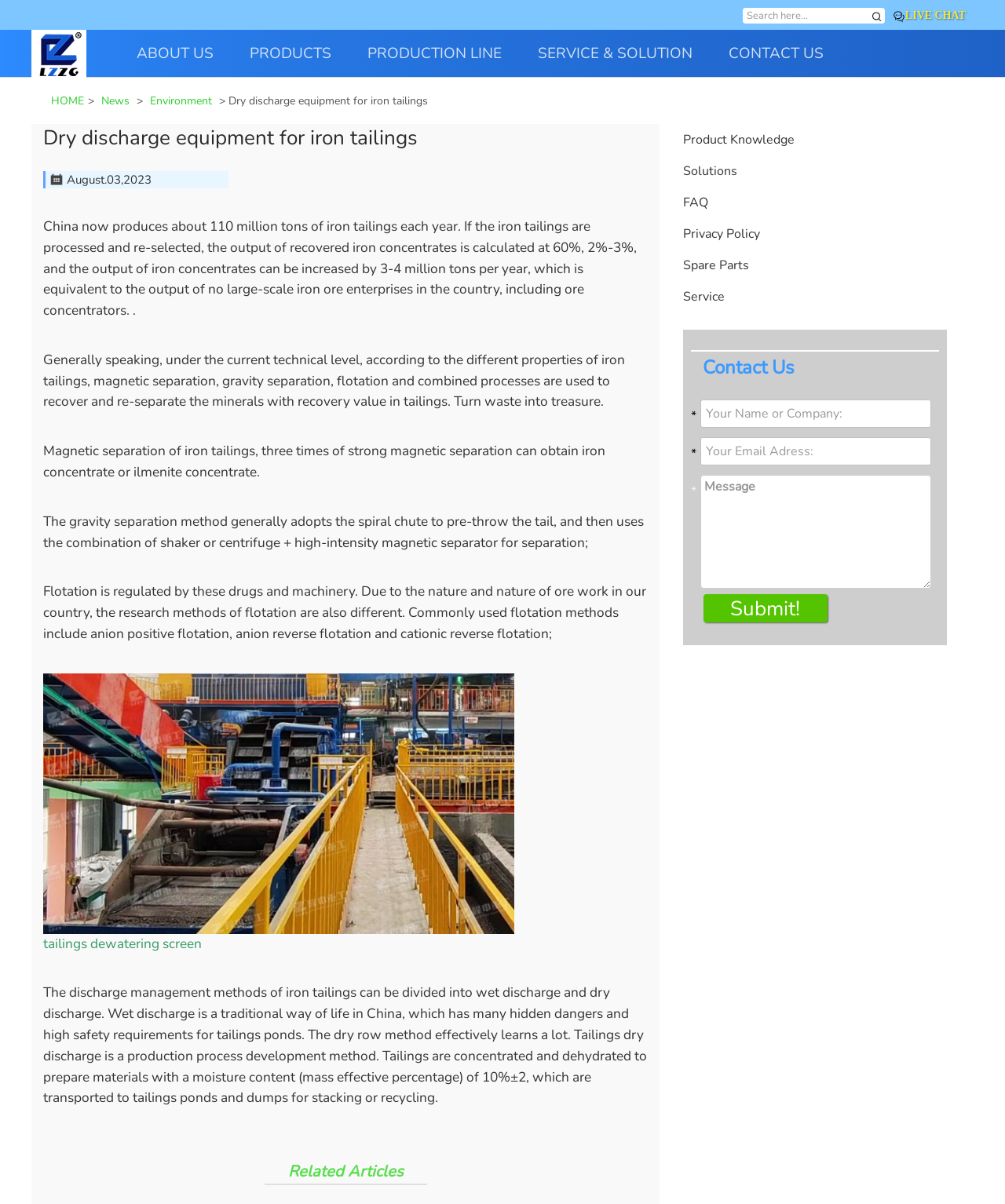Could you find the bounding box coordinates of the clickable area to complete this instruction: "search for something"?

[0.739, 0.007, 0.865, 0.02]